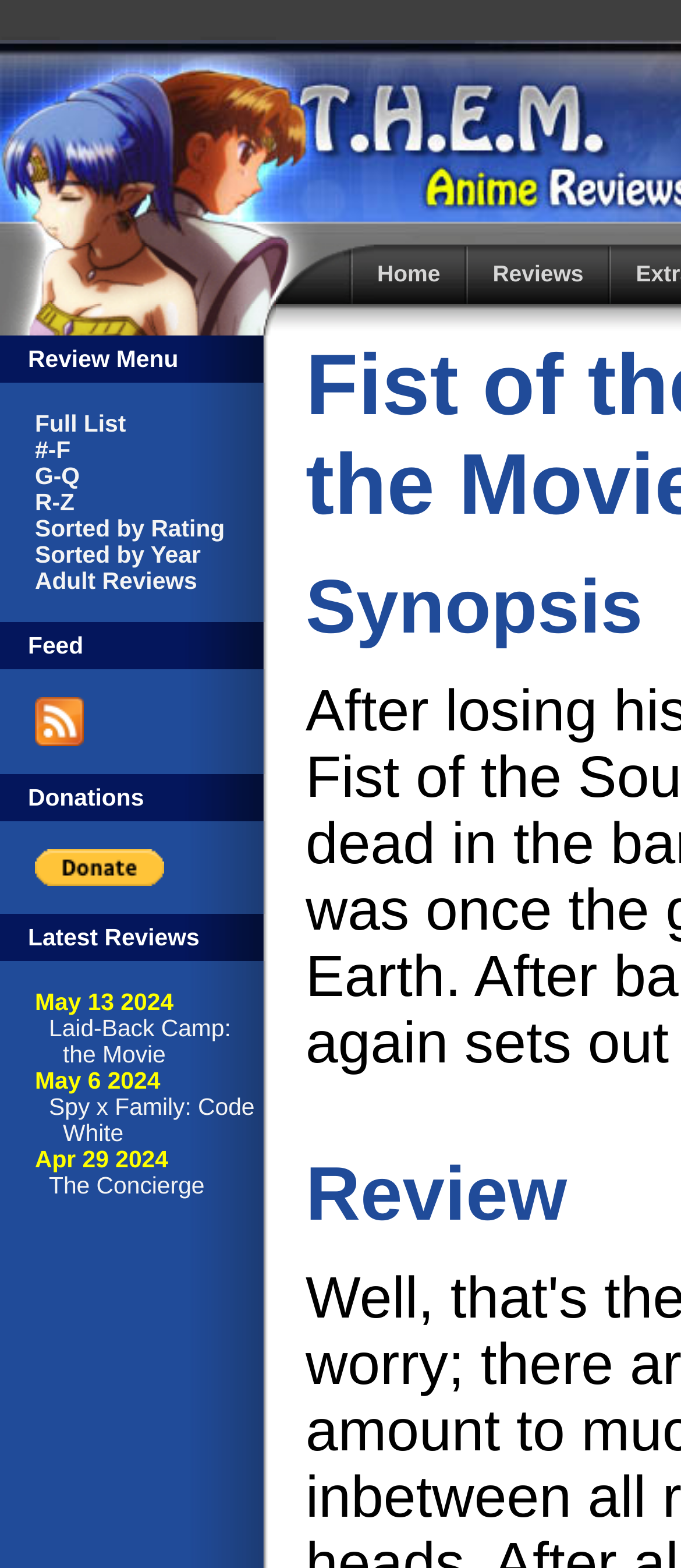How many donation options are there?
Please respond to the question with as much detail as possible.

I looked at the 'Donations' section and found only one donation option, which is the 'PayPal' button. There is only one donation option available.